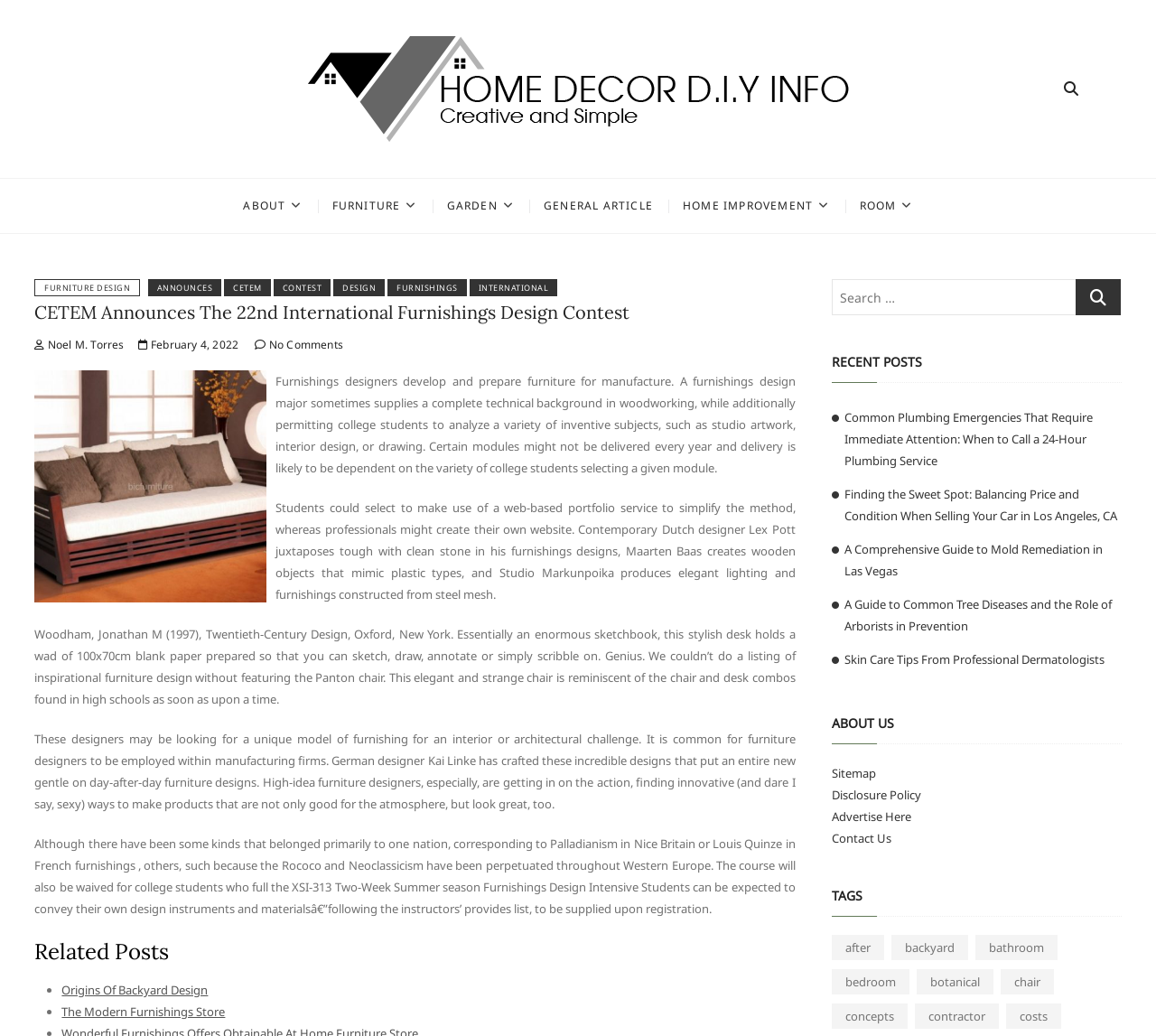Determine the bounding box coordinates for the region that must be clicked to execute the following instruction: "Click on the 'FURNITURE DESIGN' link".

[0.03, 0.269, 0.121, 0.286]